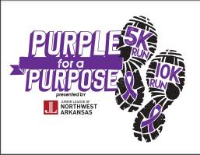From the image, can you give a detailed response to the question below:
What is the purpose of the 'Purple for a Purpose' run?

The logo features purple footprints, which symbolize the event's connection to domestic violence awareness, and the event aims to raise awareness and bring the community together, indicating that the purpose of the 'Purple for a Purpose' run is to raise awareness about domestic violence.